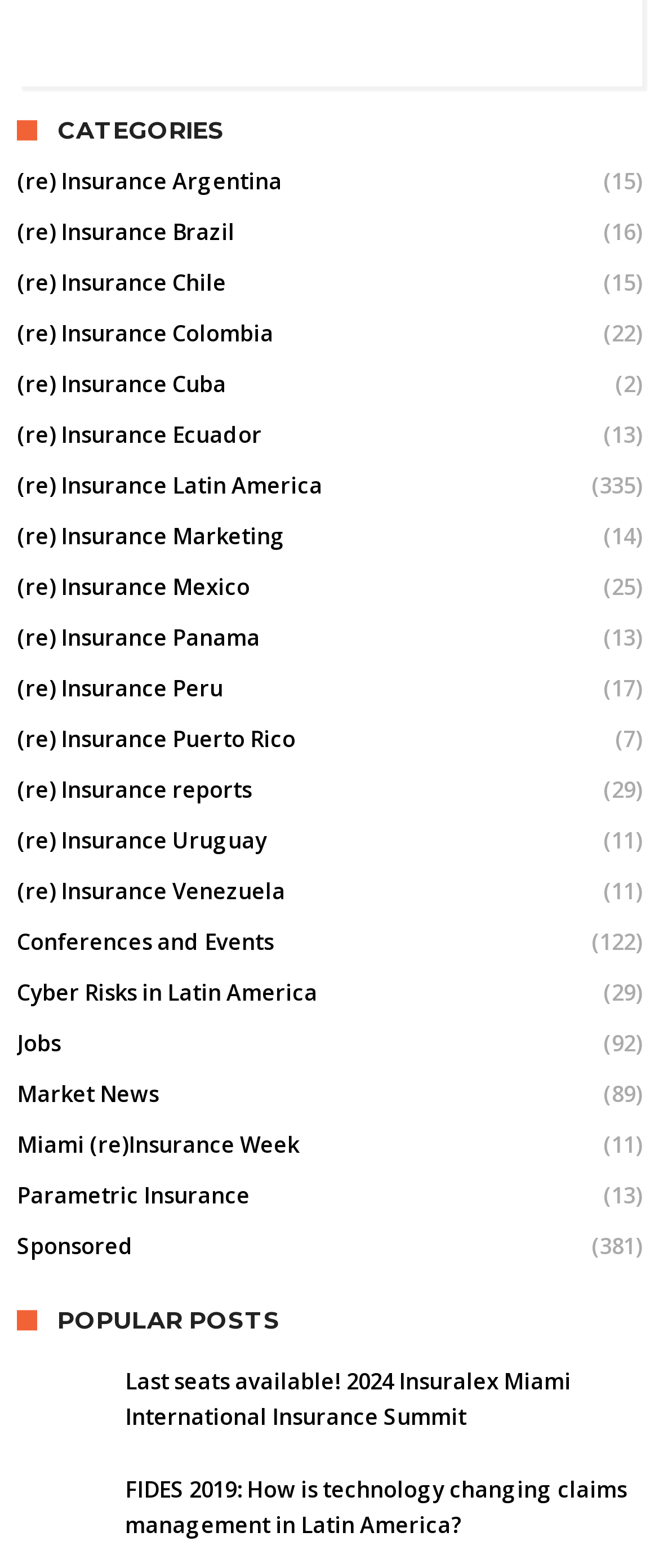How many conferences and events are listed?
We need a detailed and meticulous answer to the question.

I found one link 'Conferences and Events' which suggests that there is only one conference or event listed.